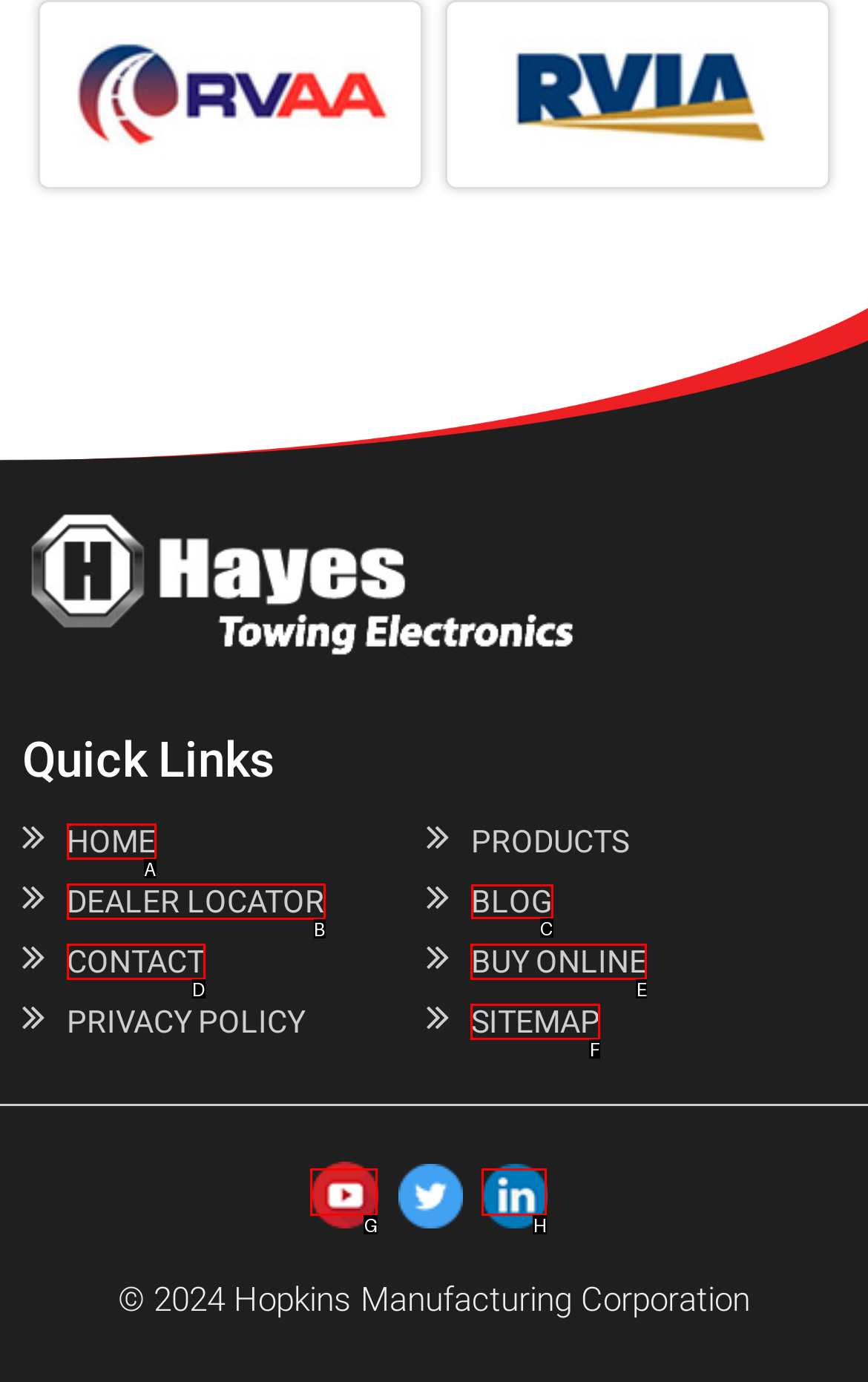Look at the highlighted elements in the screenshot and tell me which letter corresponds to the task: Check out BLOG.

C